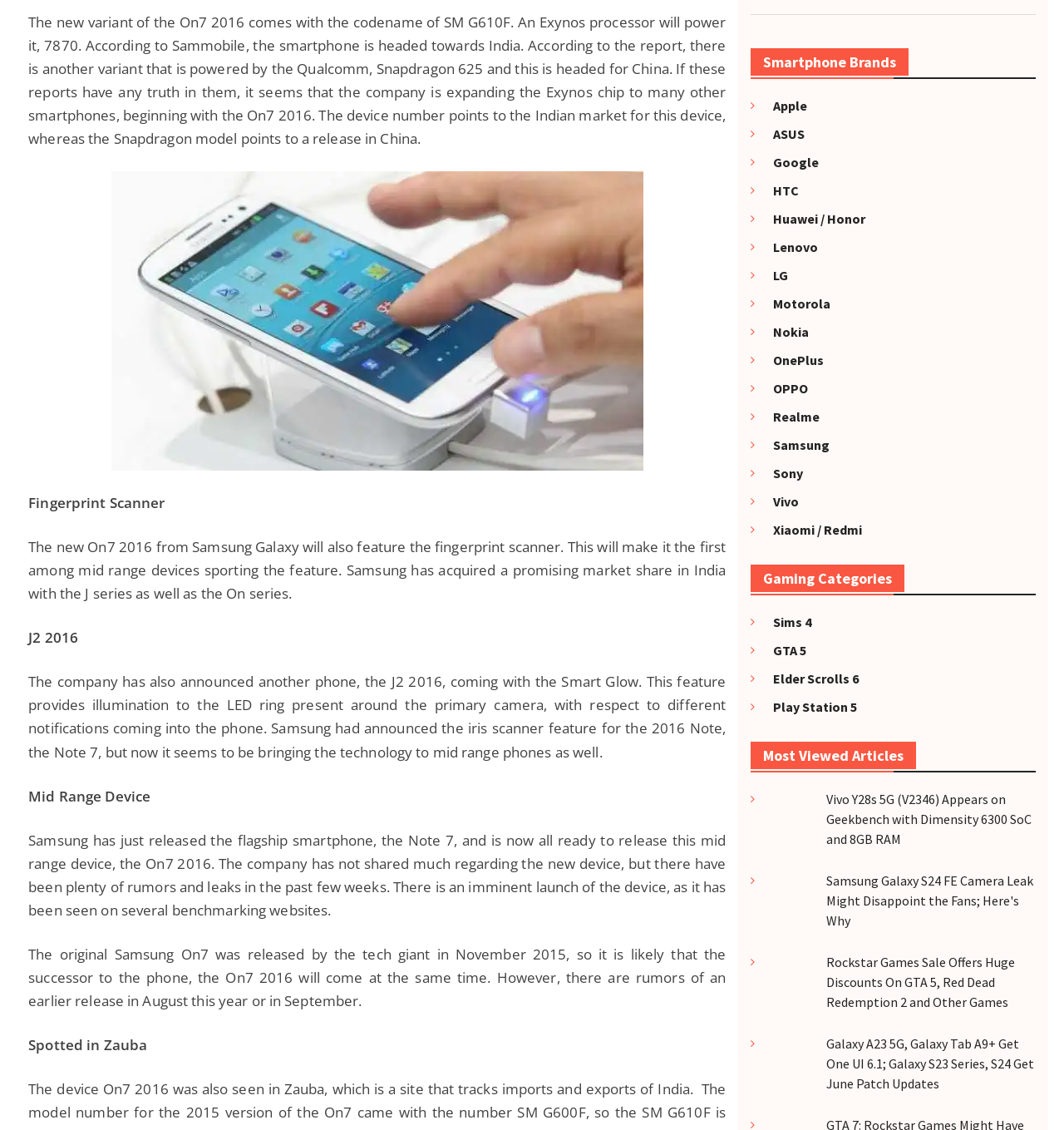Please determine the bounding box coordinates, formatted as (top-left x, top-left y, bottom-right x, bottom-right y), with all values as floating point numbers between 0 and 1. Identify the bounding box of the region described as: Sims 4

[0.715, 0.543, 0.763, 0.558]